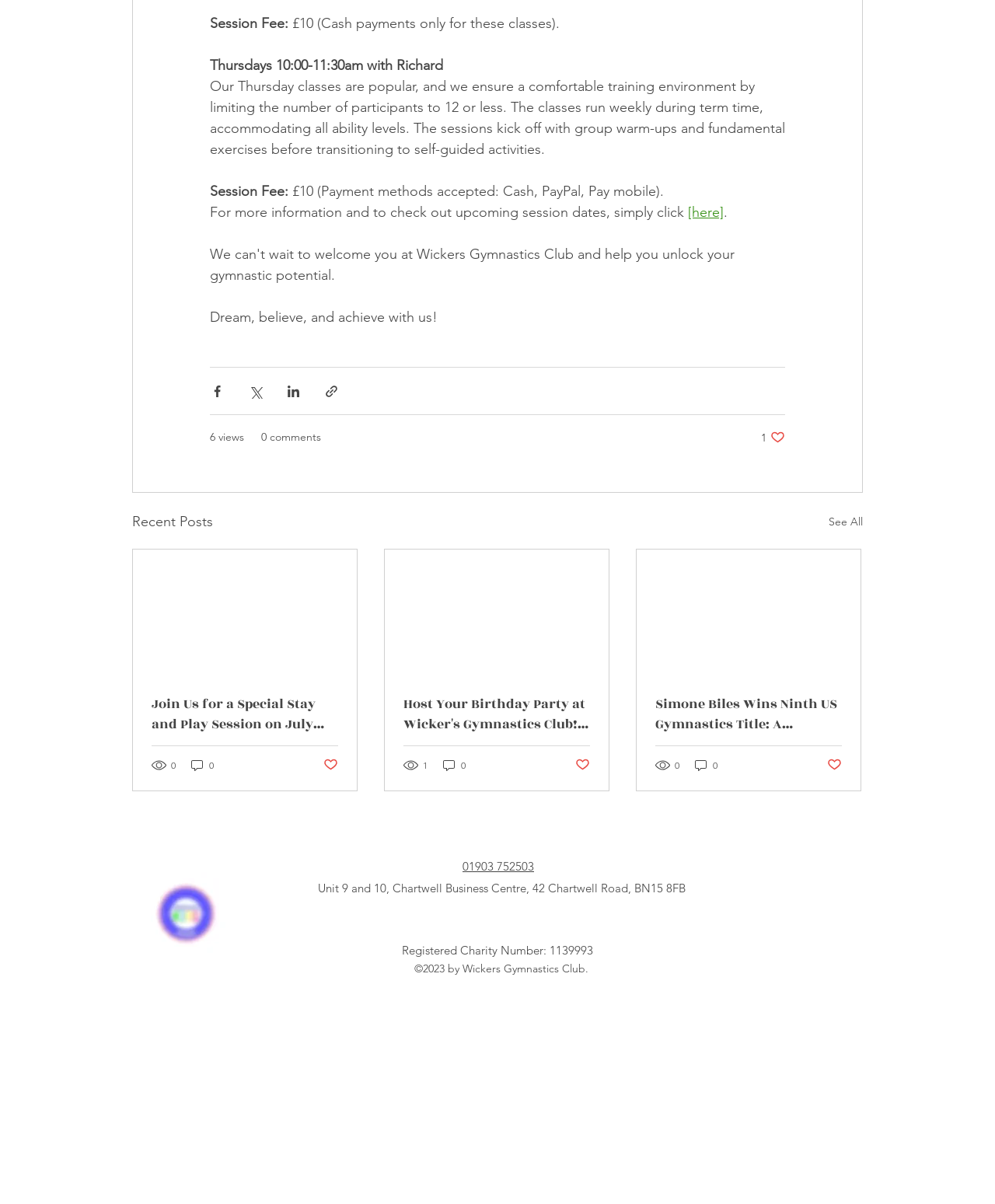Identify the bounding box coordinates of the clickable region to carry out the given instruction: "Click the 'Join Us for a Special Stay and Play Session on July 21st!' link".

[0.152, 0.577, 0.34, 0.61]